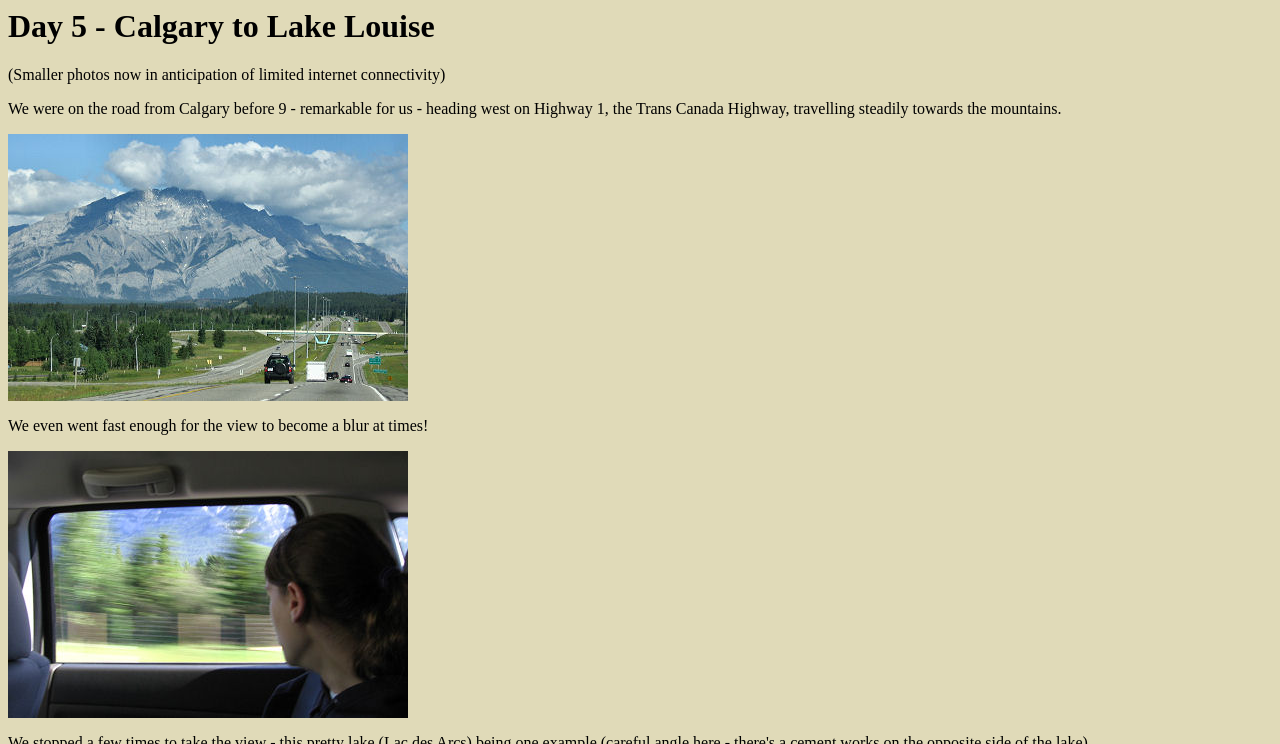Provide the text content of the webpage's main heading.

Day 5 - Calgary to Lake Louise